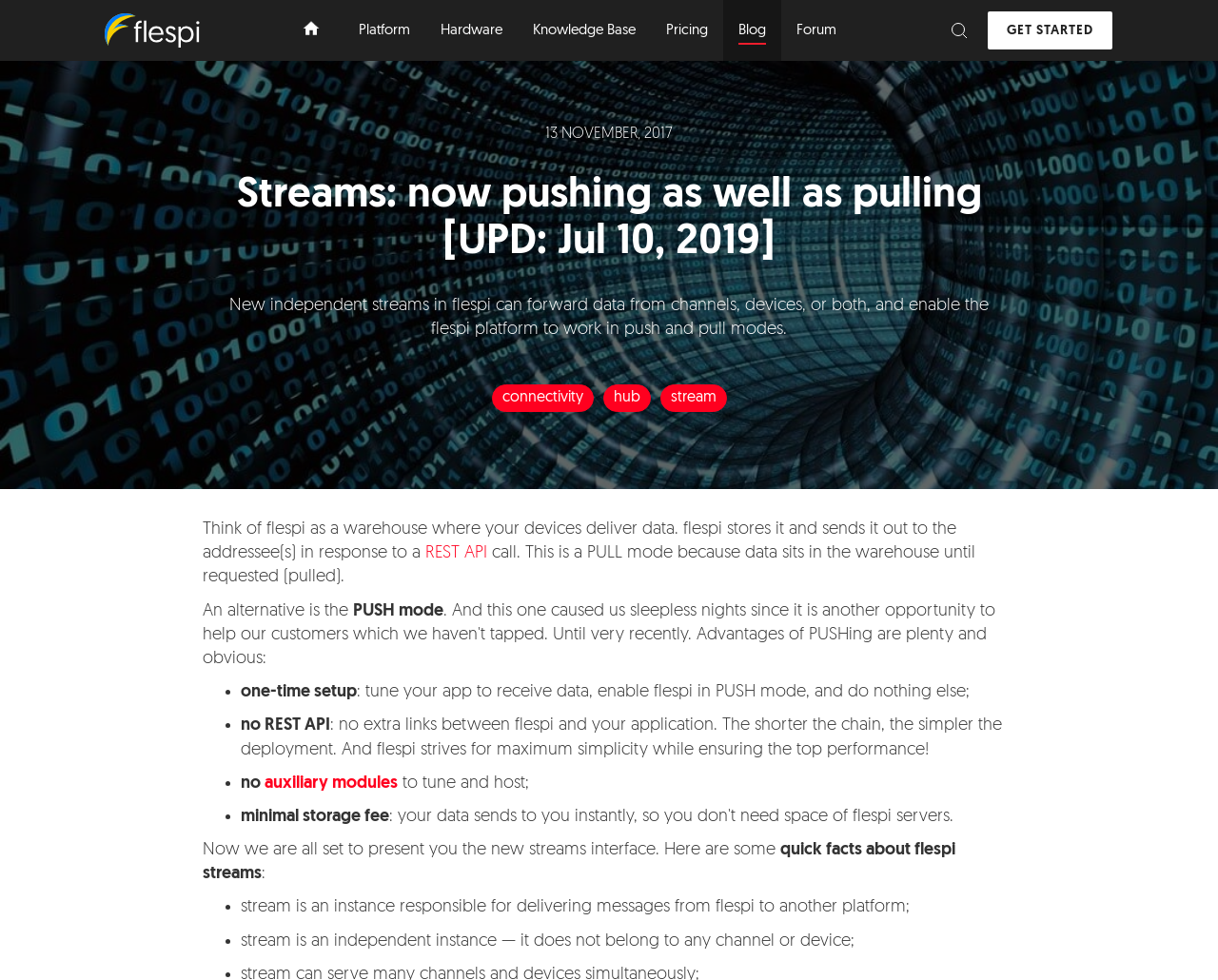Please locate and generate the primary heading on this webpage.

Streams: now pushing as well as pulling [UPD: Jul 10, 2019]